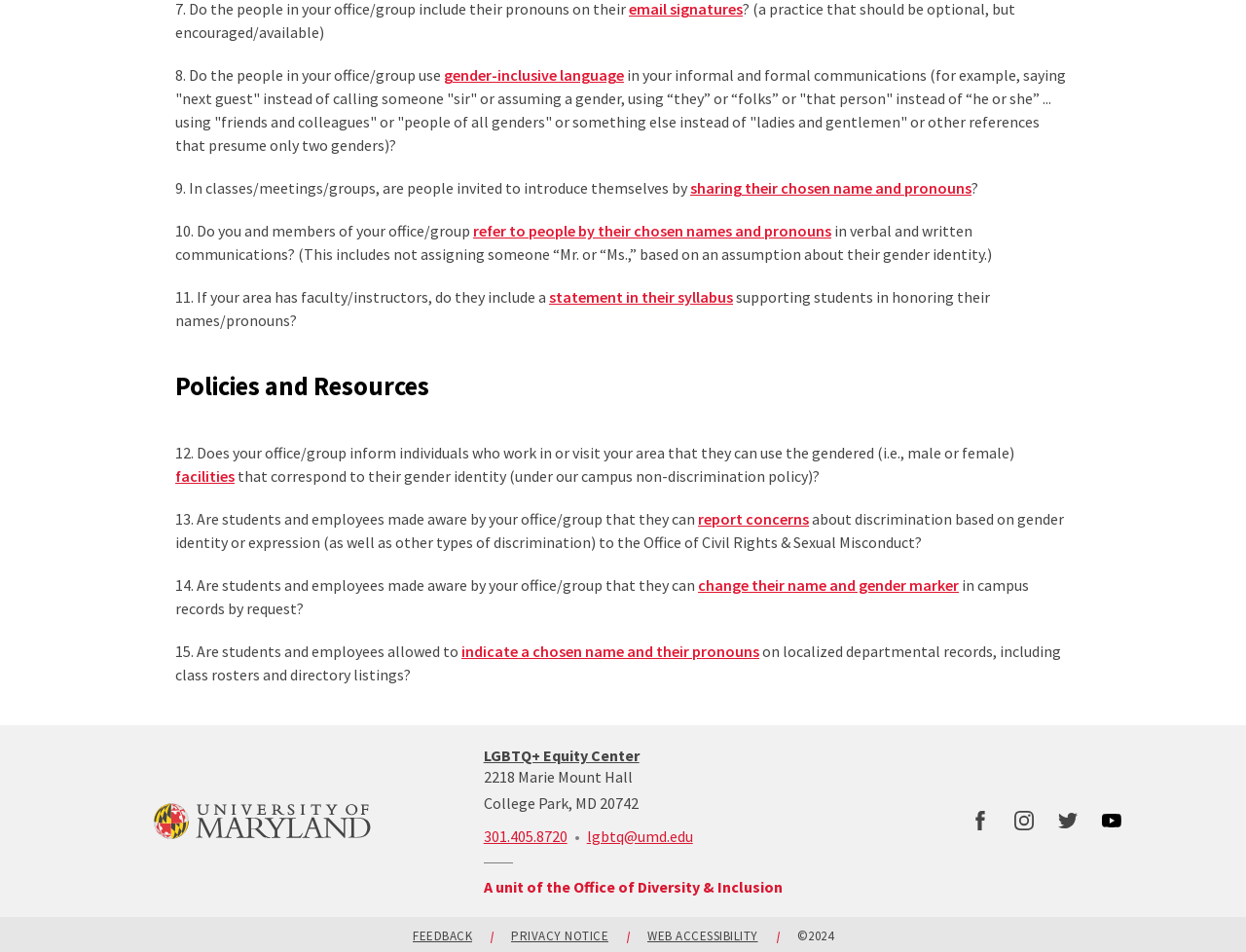Please determine the bounding box coordinates of the element to click on in order to accomplish the following task: "Click the link to report concerns". Ensure the coordinates are four float numbers ranging from 0 to 1, i.e., [left, top, right, bottom].

[0.56, 0.535, 0.649, 0.555]